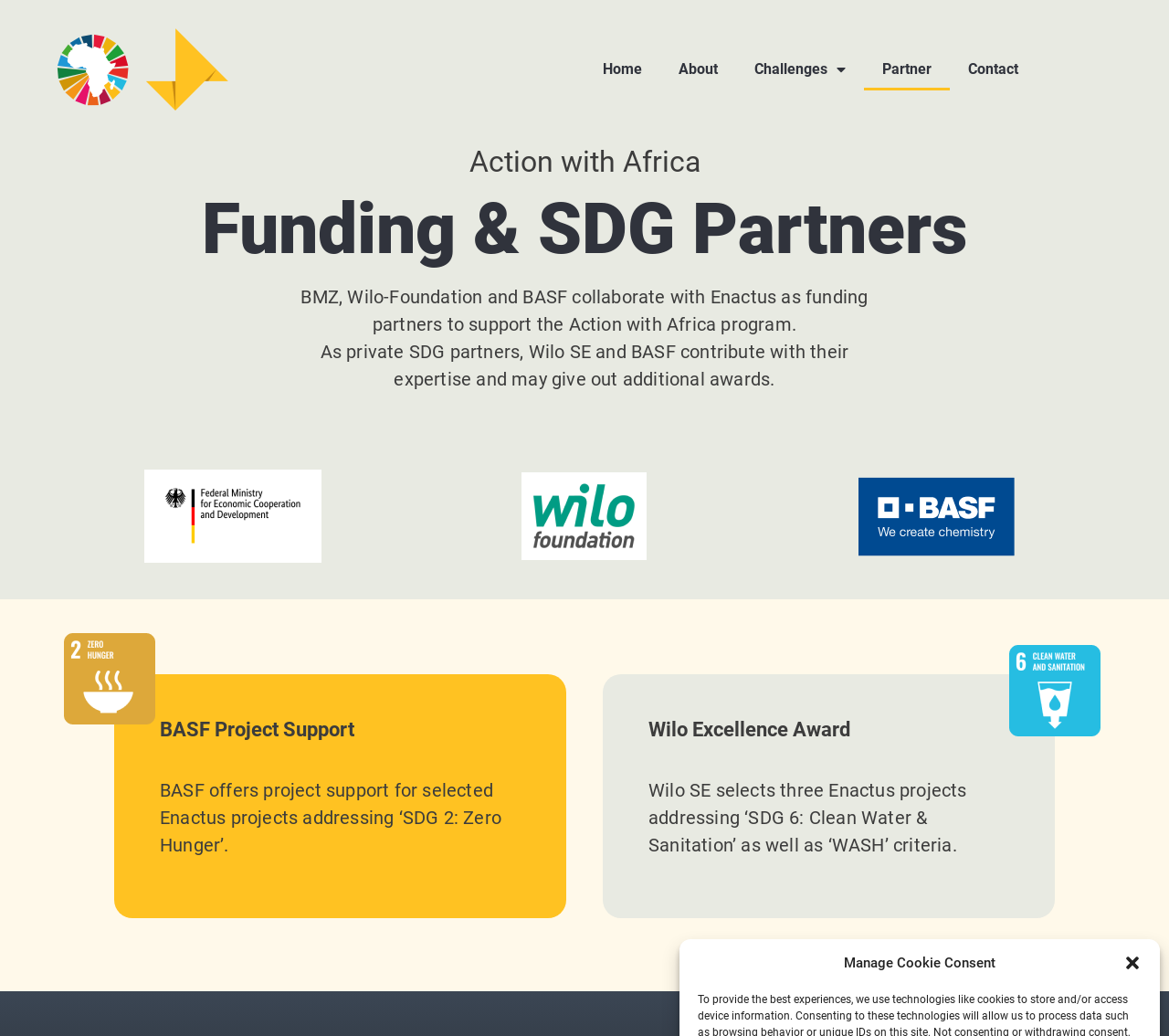Determine the bounding box coordinates for the area that should be clicked to carry out the following instruction: "Learn more about challenges".

[0.63, 0.047, 0.739, 0.087]